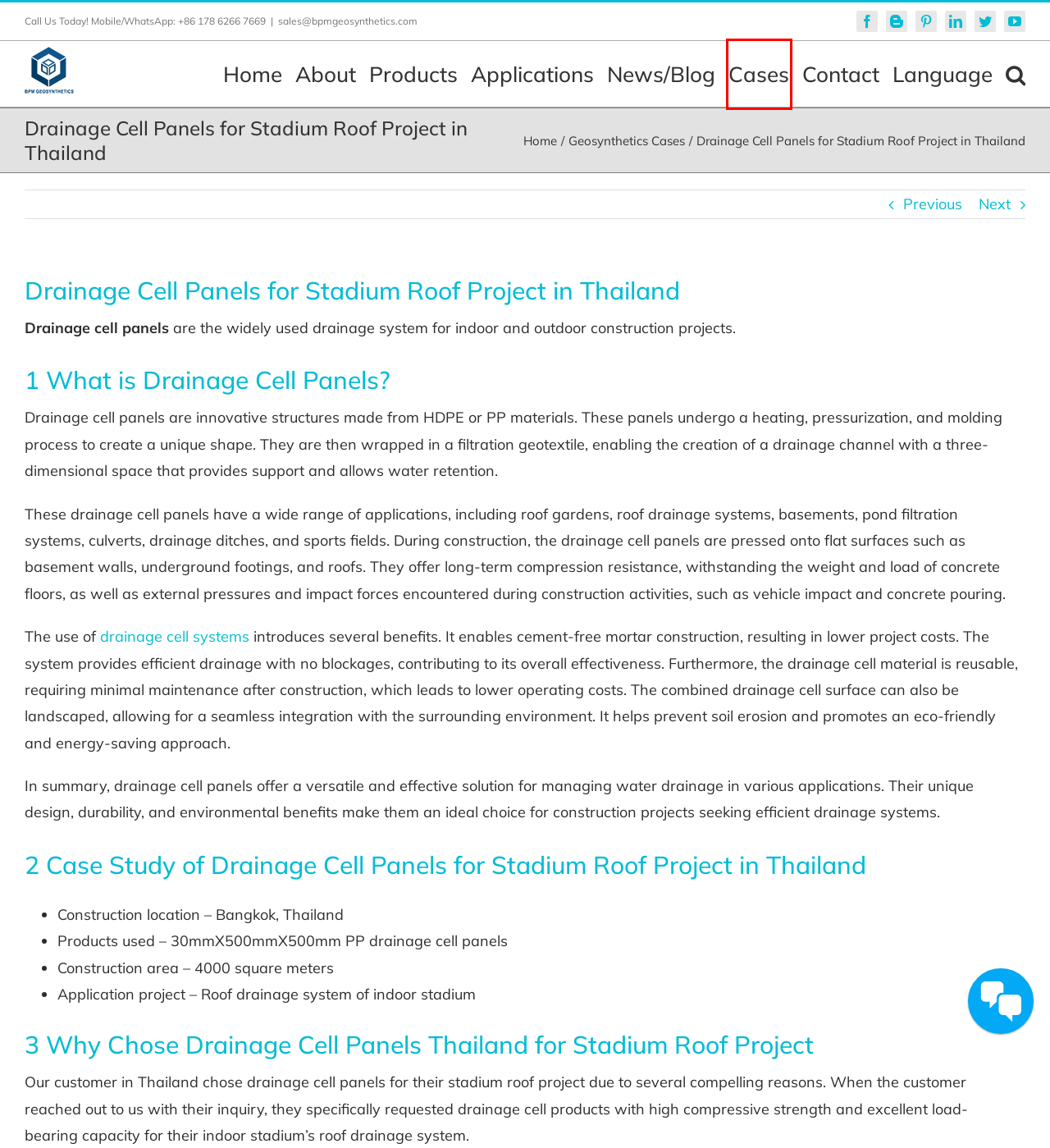Examine the screenshot of the webpage, which includes a red bounding box around an element. Choose the best matching webpage description for the page that will be displayed after clicking the element inside the red bounding box. Here are the candidates:
A. Drainage Cell - Geosynthetics Manufacturers, Suppliers, Wholesalers
B. Cases - Geosynthetics Manufacturers, Suppliers and Wholesalers
C. Applications of Geosynthetics - Geomembrane, Geotextile, Geogrid
D. Geocell Products - Geocell Confinement System, HDPE Geocell
E. News - Geosynthetics Manufacturer, Supplier and Wholesaler
F. Geosynthetics Cases - Geosynthetics Manufacturer, Supplier, Wholesaler
G. About BPM - Geosynthetics Manufacturer, Supplier, Wholesaler
H. Contact - Geosynthetics Manufacturer, Supplier, Wholesaler

B